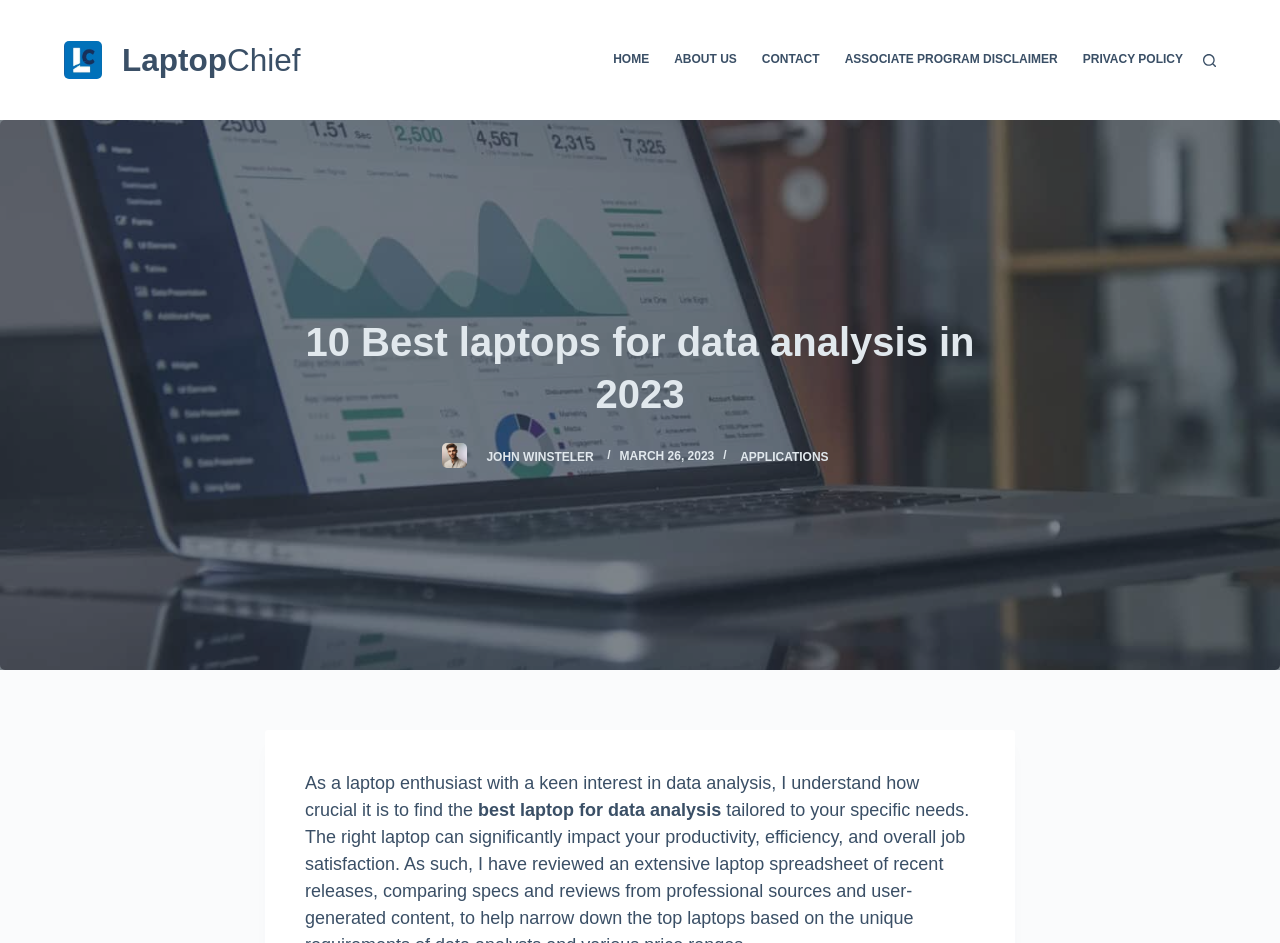Can you extract the headline from the webpage for me?

10 Best laptops for data analysis in 2023